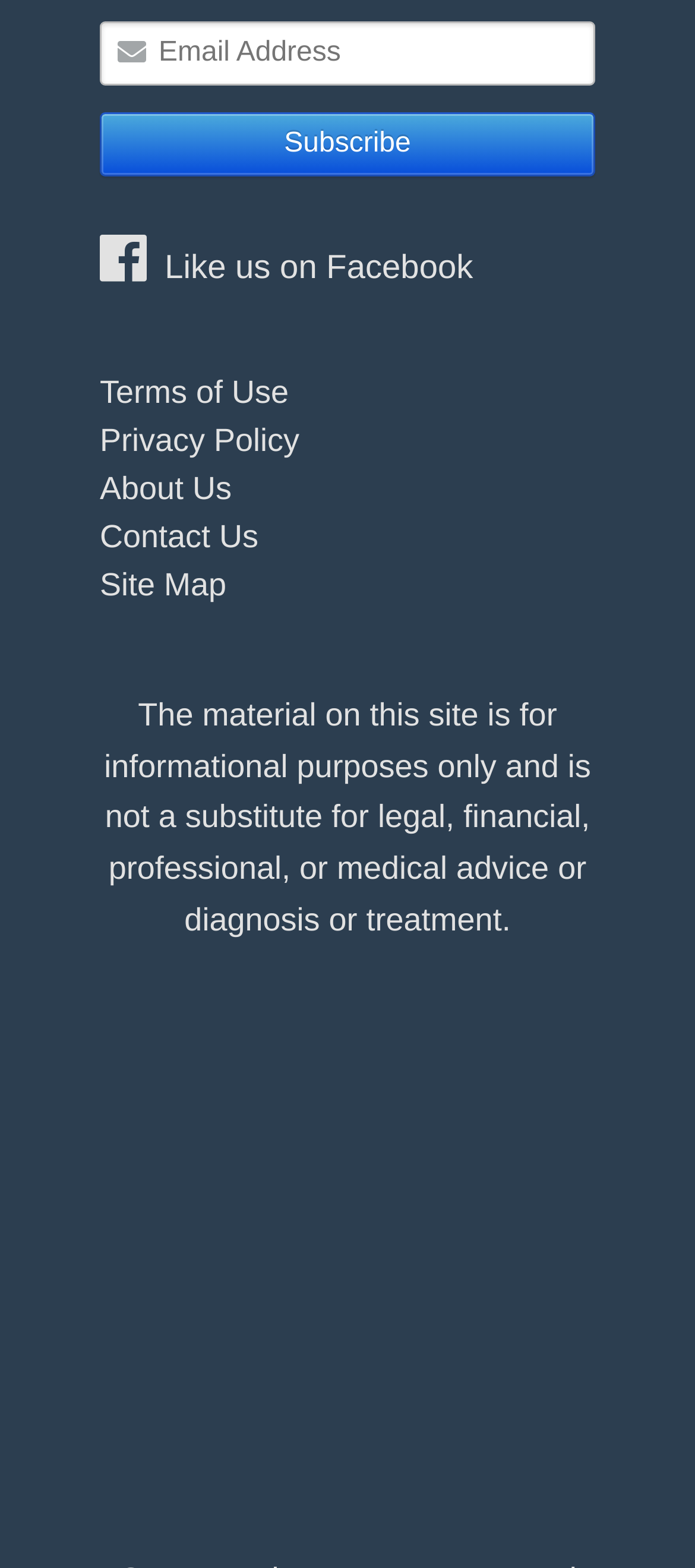Could you please study the image and provide a detailed answer to the question:
What is the main topic of the disclaimer?

The disclaimer is primarily concerned with limiting the website's legal liability by stating that the material on the site is not a substitute for professional advice or diagnosis or treatment, and is for informational purposes only.